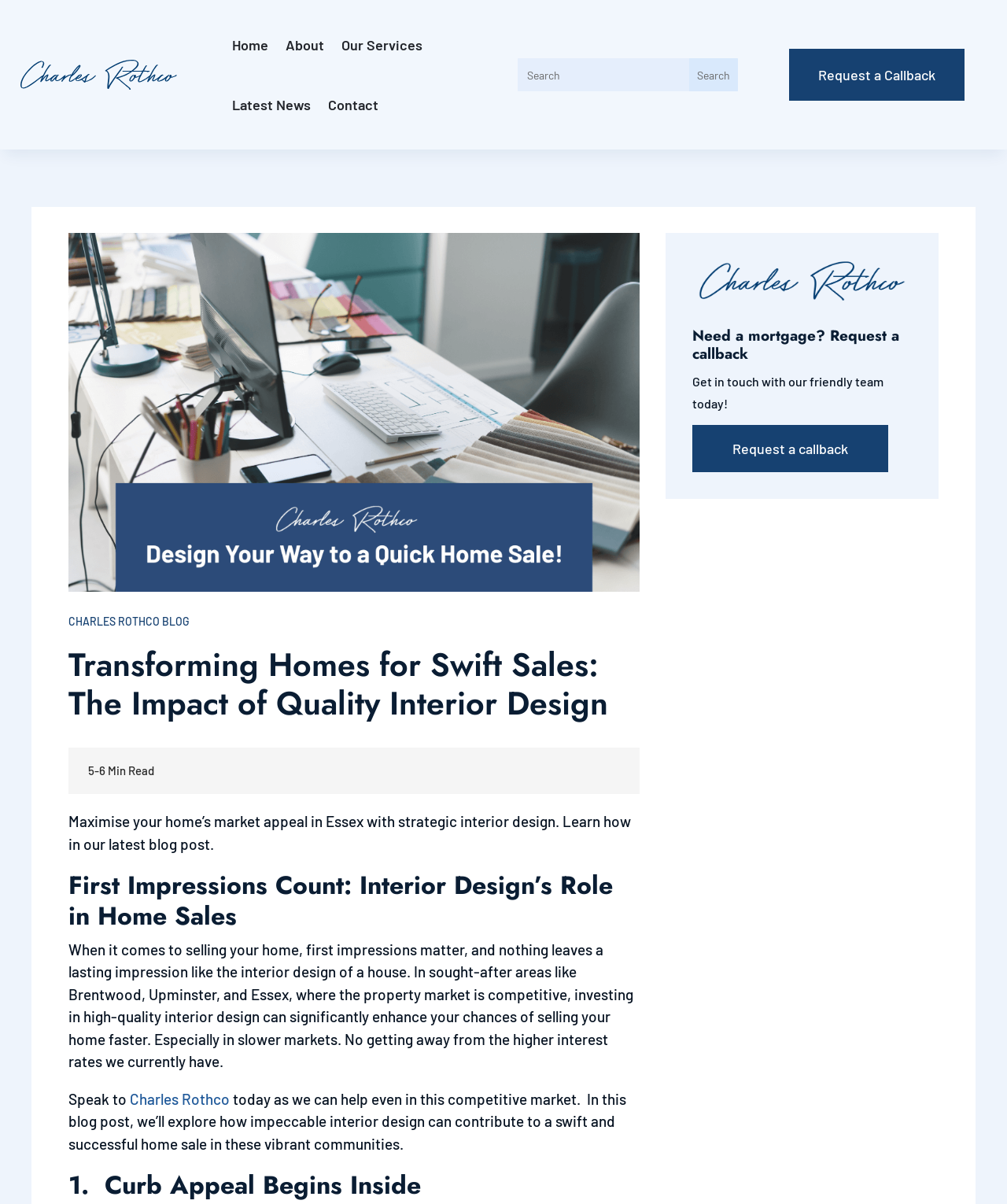Who is the expert providing guidance on home sales?
Please provide a single word or phrase answer based on the image.

Charles Rothco